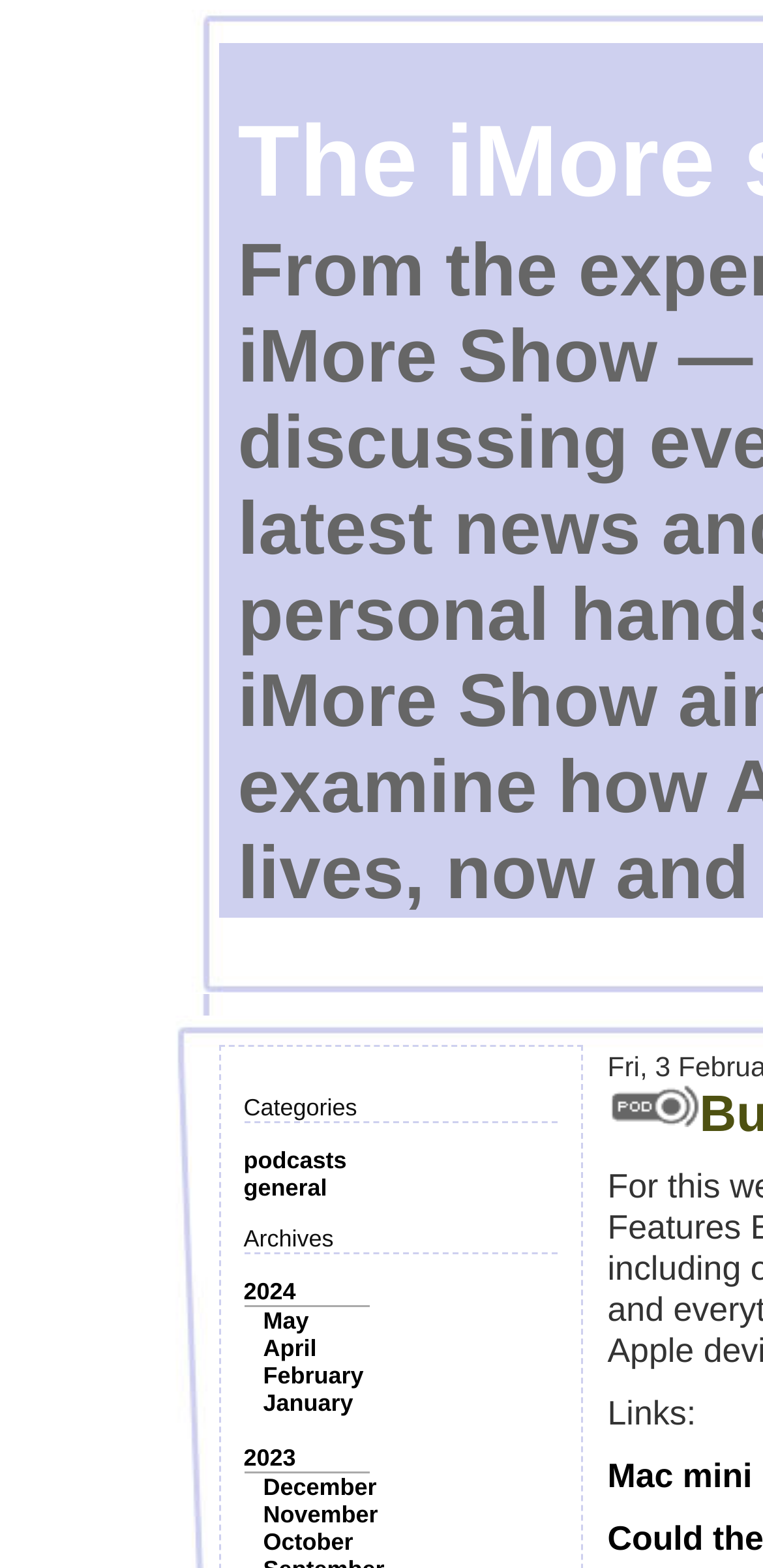Refer to the image and offer a detailed explanation in response to the question: What is the most recent month listed?

I looked at the list of months under the 'Archives' category and found that 'May' is the most recent month listed, which is under the year 2024.